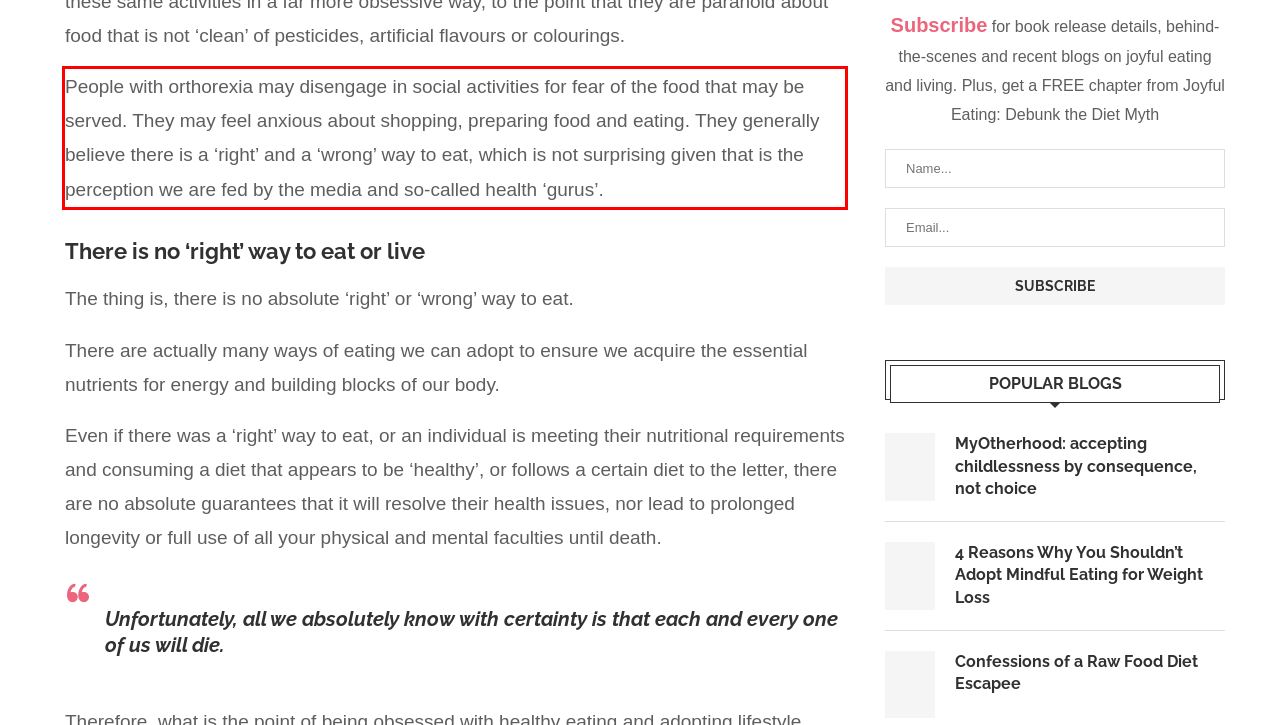Given a webpage screenshot, identify the text inside the red bounding box using OCR and extract it.

People with orthorexia may disengage in social activities for fear of the food that may be served. They may feel anxious about shopping, preparing food and eating. They generally believe there is a ‘right’ and a ‘wrong’ way to eat, which is not surprising given that is the perception we are fed by the media and so-called health ‘gurus’.